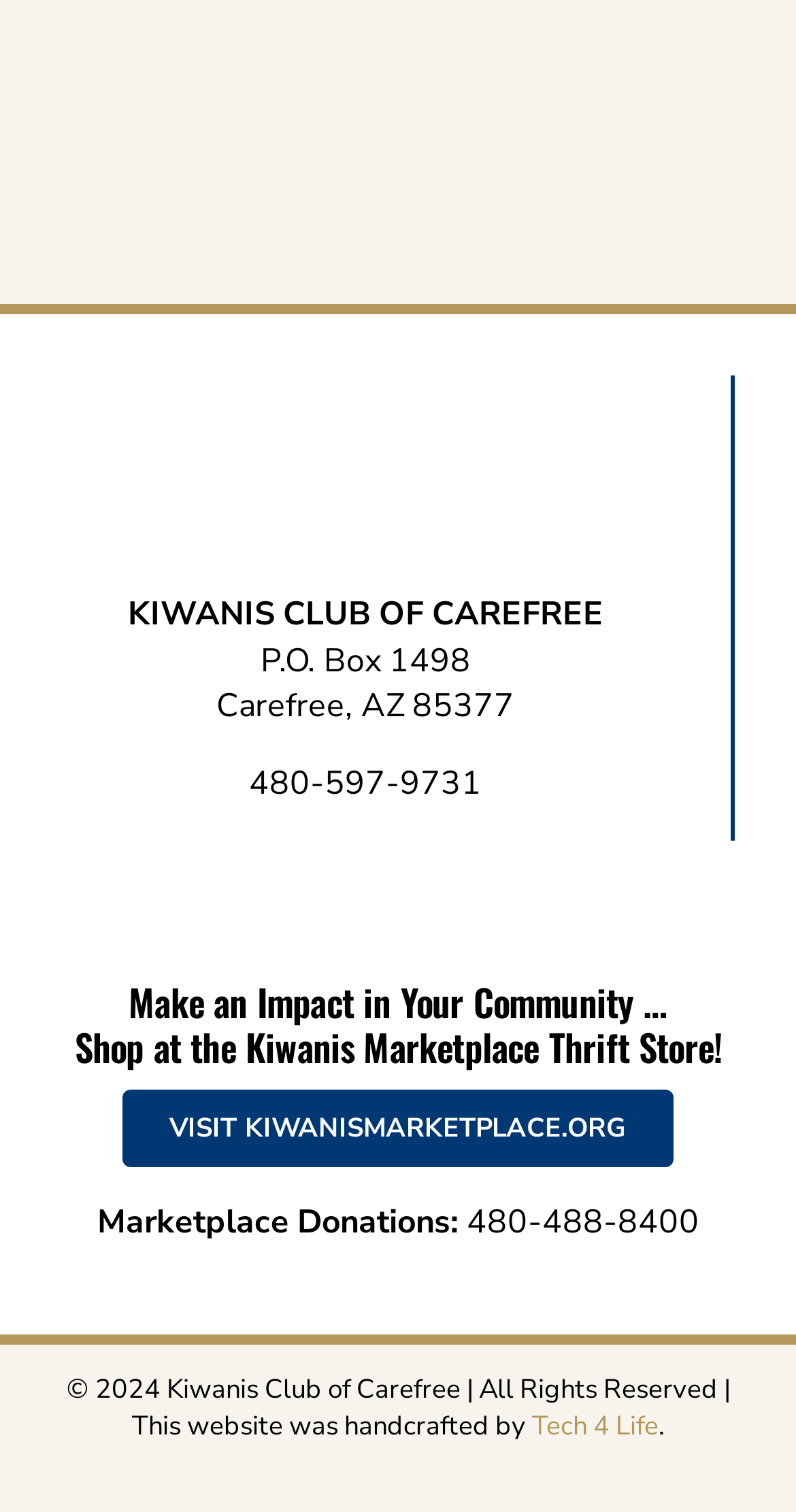Please determine the bounding box of the UI element that matches this description: Tech 4 Life. The coordinates should be given as (top-left x, top-left y, bottom-right x, bottom-right y), with all values between 0 and 1.

[0.668, 0.931, 0.827, 0.955]